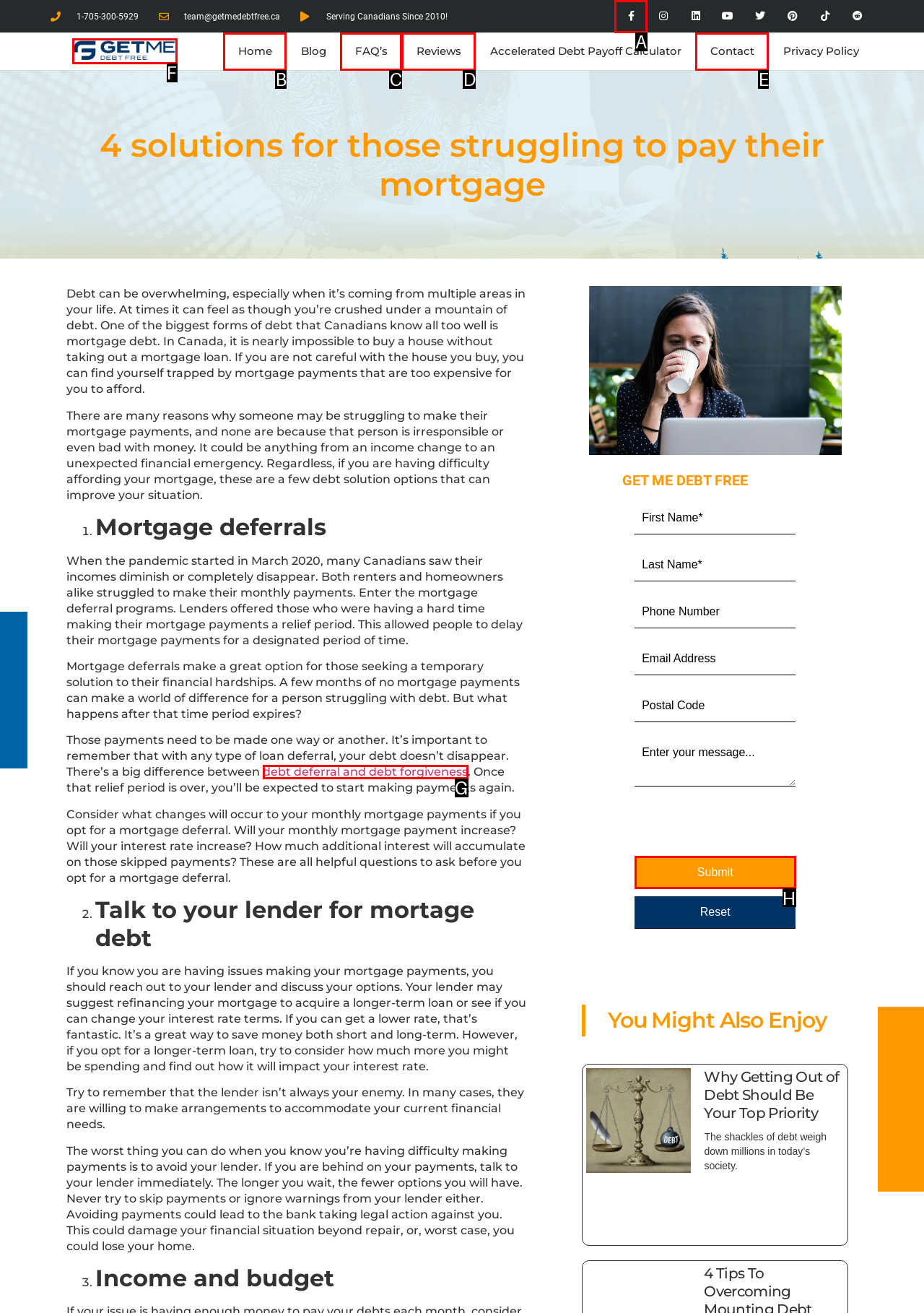Tell me which one HTML element I should click to complete the following instruction: Click the Facebook link
Answer with the option's letter from the given choices directly.

A